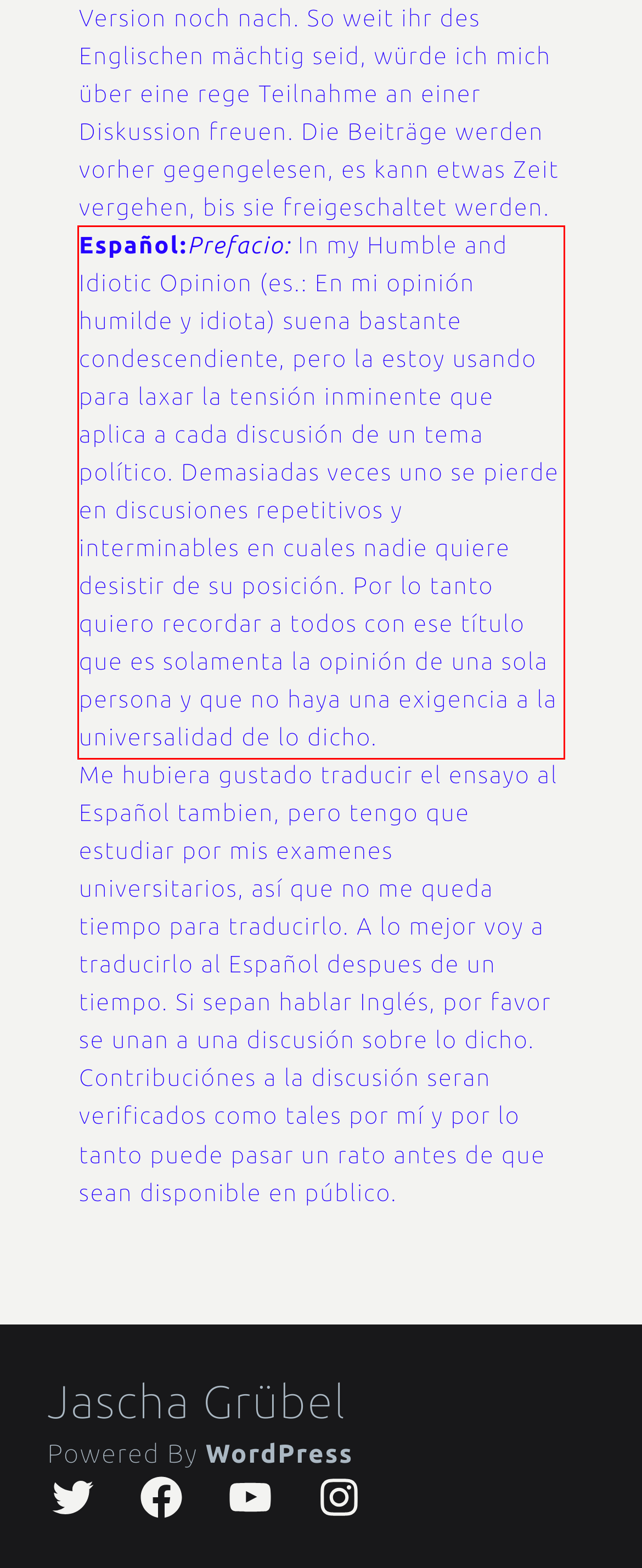The screenshot provided shows a webpage with a red bounding box. Apply OCR to the text within this red bounding box and provide the extracted content.

Español:Prefacio: In my Humble and Idiotic Opinion (es.: En mi opinión humilde y idiota) suena bastante condescendiente, pero la estoy usando para laxar la tensión inminente que aplica a cada discusión de un tema político. Demasiadas veces uno se pierde en discusiones repetitivos y interminables en cuales nadie quiere desistir de su posición. Por lo tanto quiero recordar a todos con ese título que es solamenta la opinión de una sola persona y que no haya una exigencia a la universalidad de lo dicho.